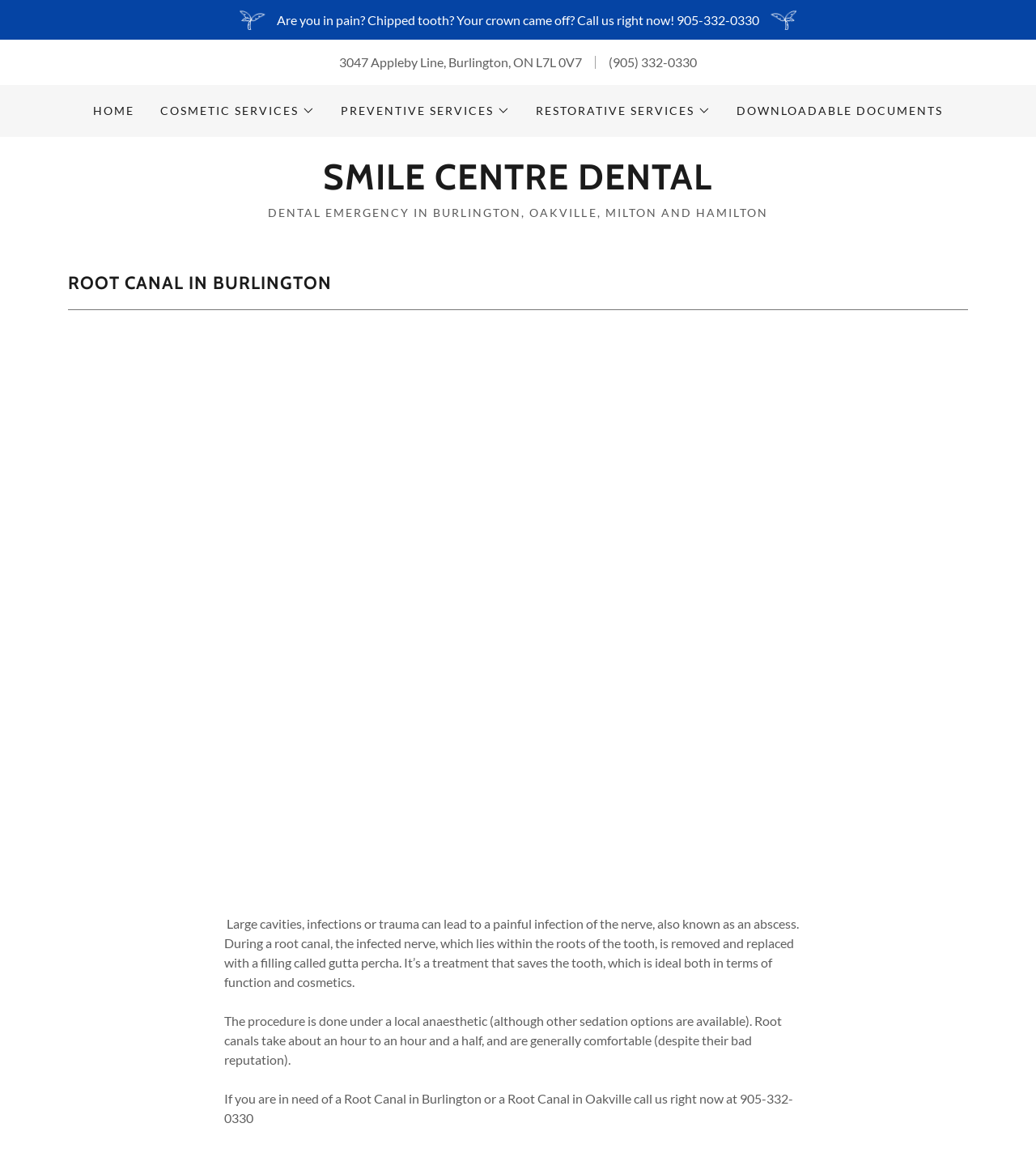Give a succinct answer to this question in a single word or phrase: 
What is the local anaesthetic used for in a root canal?

To numb the pain